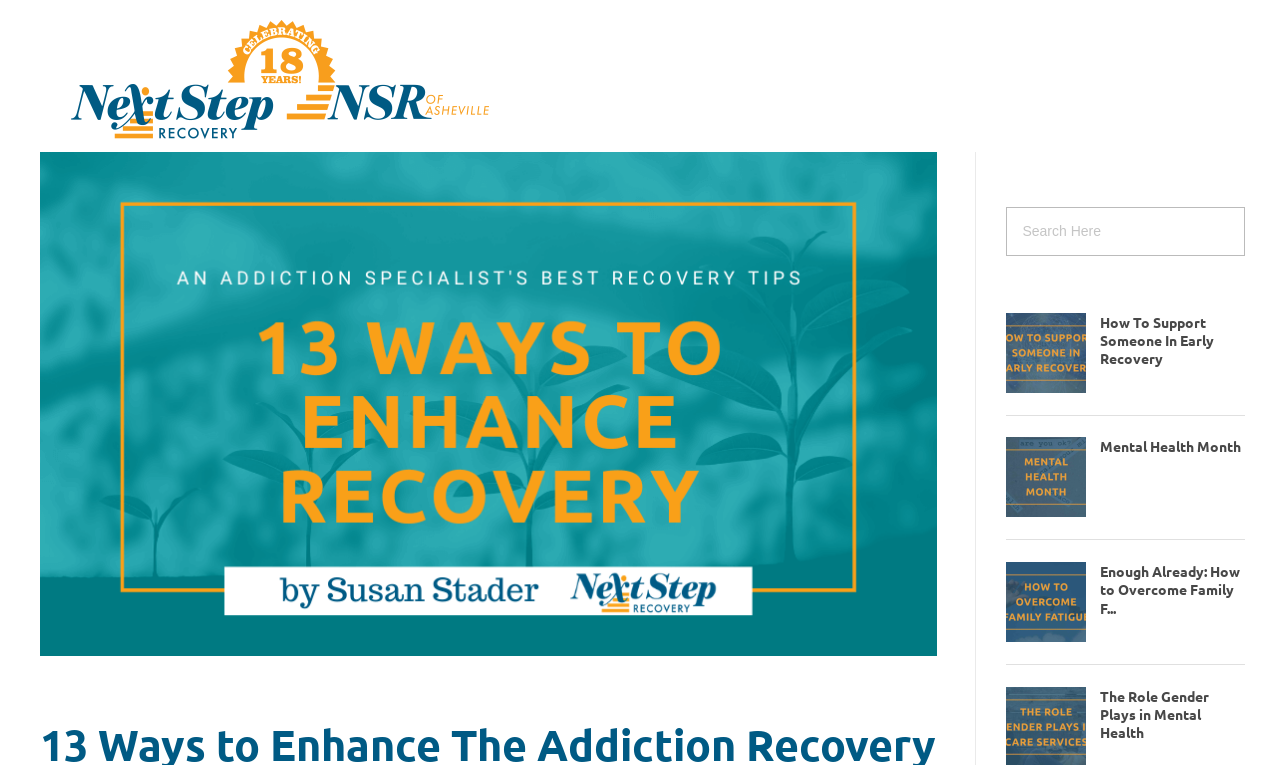Pinpoint the bounding box coordinates of the clickable area necessary to execute the following instruction: "Read the article about How To Support Someone In Early Recovery". The coordinates should be given as four float numbers between 0 and 1, namely [left, top, right, bottom].

[0.859, 0.409, 0.973, 0.48]